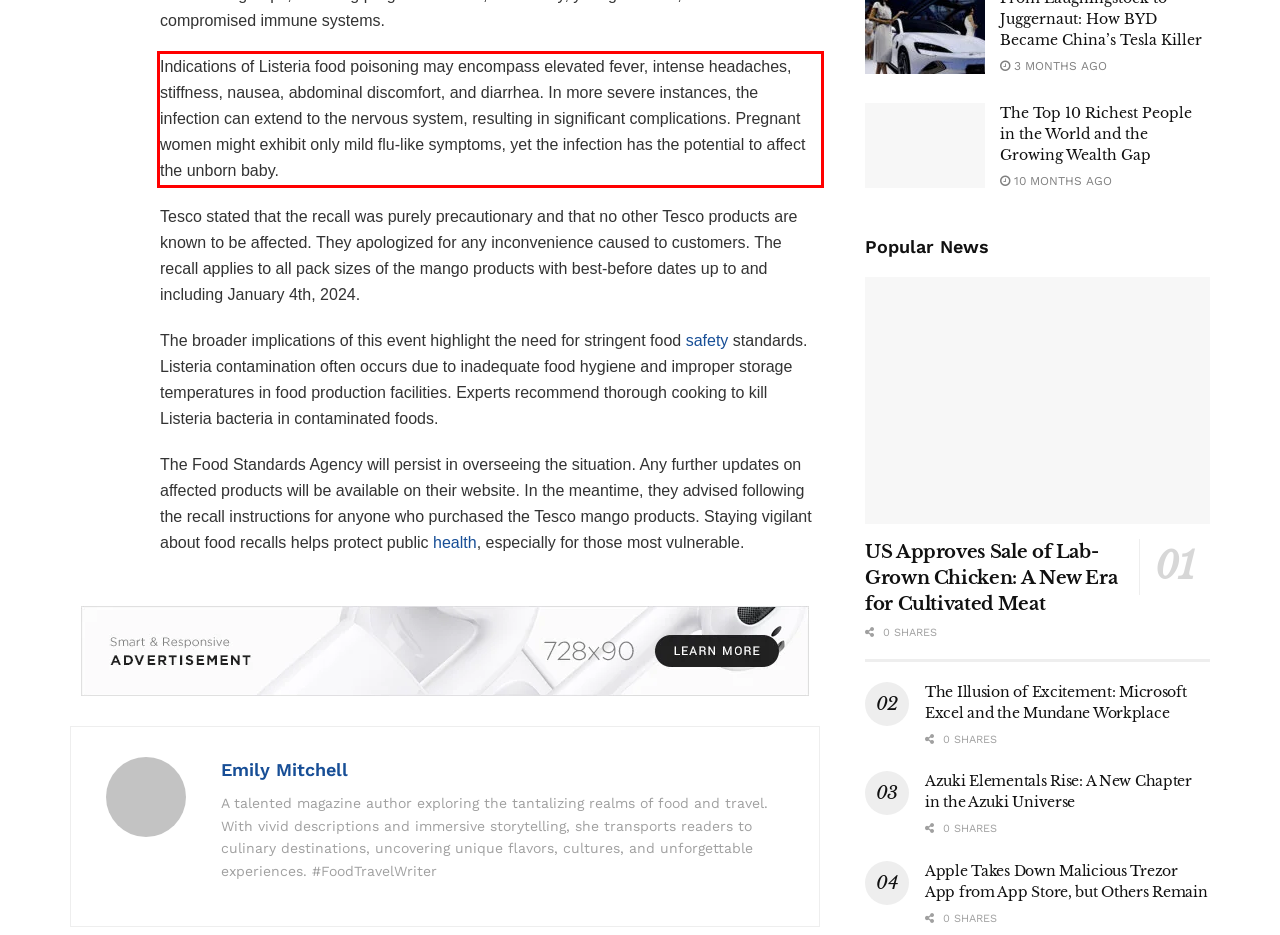Please perform OCR on the text content within the red bounding box that is highlighted in the provided webpage screenshot.

Indications of Listeria food poisoning may encompass elevated fever, intense headaches, stiffness, nausea, abdominal discomfort, and diarrhea. In more severe instances, the infection can extend to the nervous system, resulting in significant complications. Pregnant women might exhibit only mild flu-like symptoms, yet the infection has the potential to affect the unborn baby.